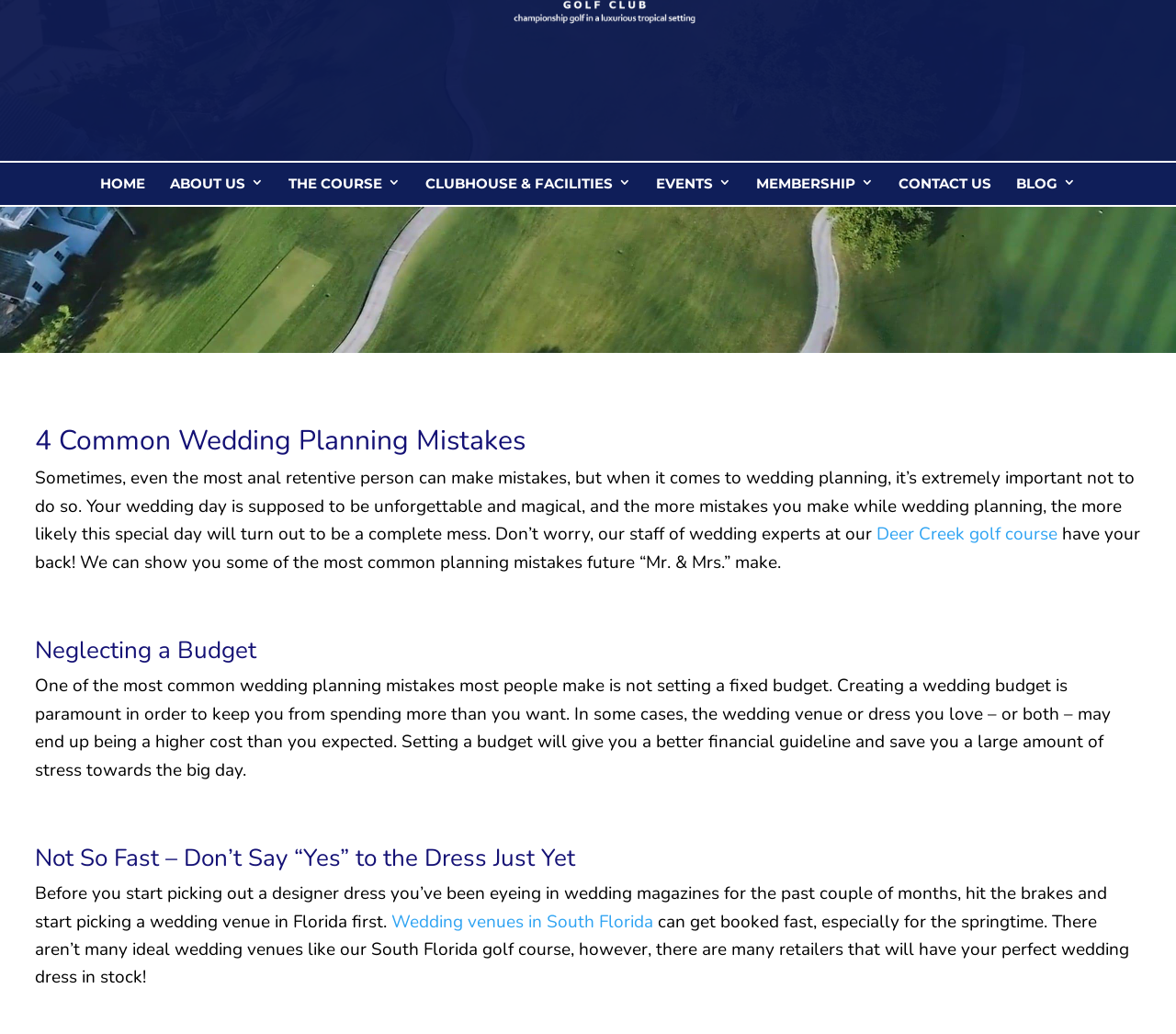What is the name of the golf club?
Answer the question in as much detail as possible.

The name of the golf club is mentioned in the link at the top of the page, which is 'Deer Creek Golf Club', and also in the image description.